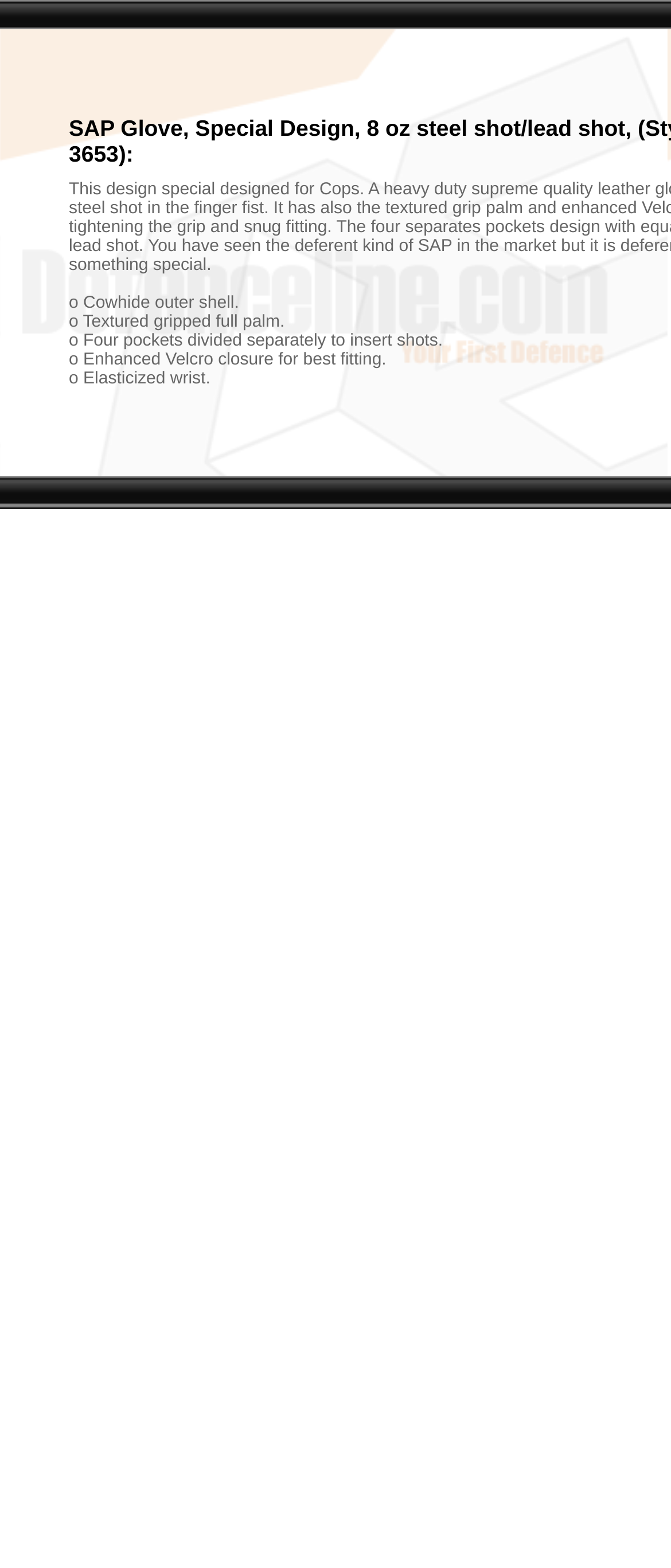Write an exhaustive caption that covers the webpage's main aspects.

The webpage is about SAP Gloves, featuring a prominent image at the top, spanning almost the entire width of the page. Below this image, there are two smaller images positioned side by side, followed by a series of five text elements describing the features of the gloves. 

The first text element reads "o Cowhide outer shell." and is positioned above the other four text elements. The second text element, "o Textured gripped full palm.", is placed directly below the first one. The third text element, "o Four pockets divided separately to insert shots.", is positioned below the second one, and so on. 

The text elements are aligned to the left and are stacked vertically, with each element slightly overlapping the one above it. The last text element, "o Elasticized wrist.", is positioned at the bottom of this stack.